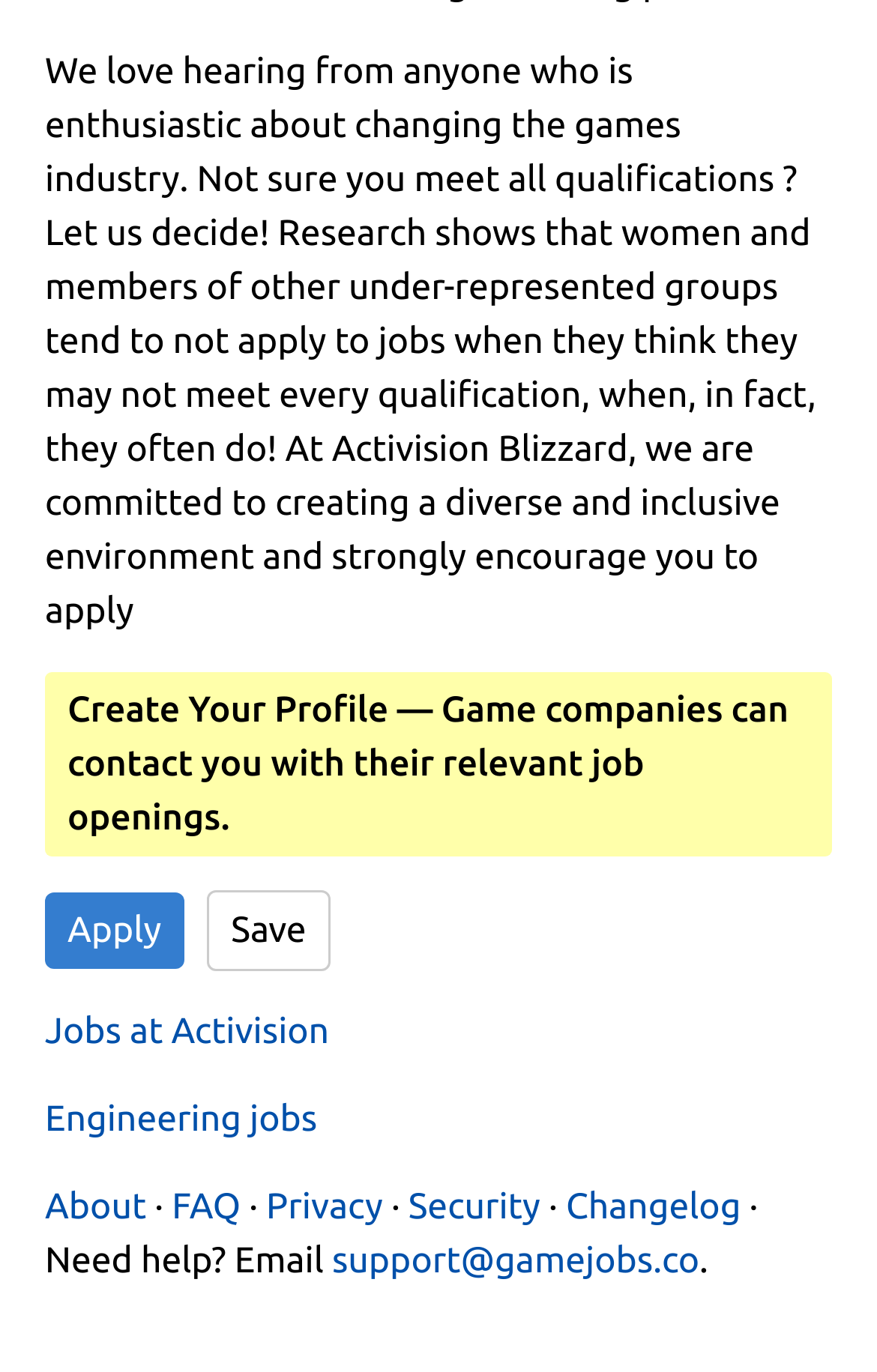Reply to the question with a single word or phrase:
What is the purpose of the 'Create Your Profile' link?

To allow game companies to contact users with job openings